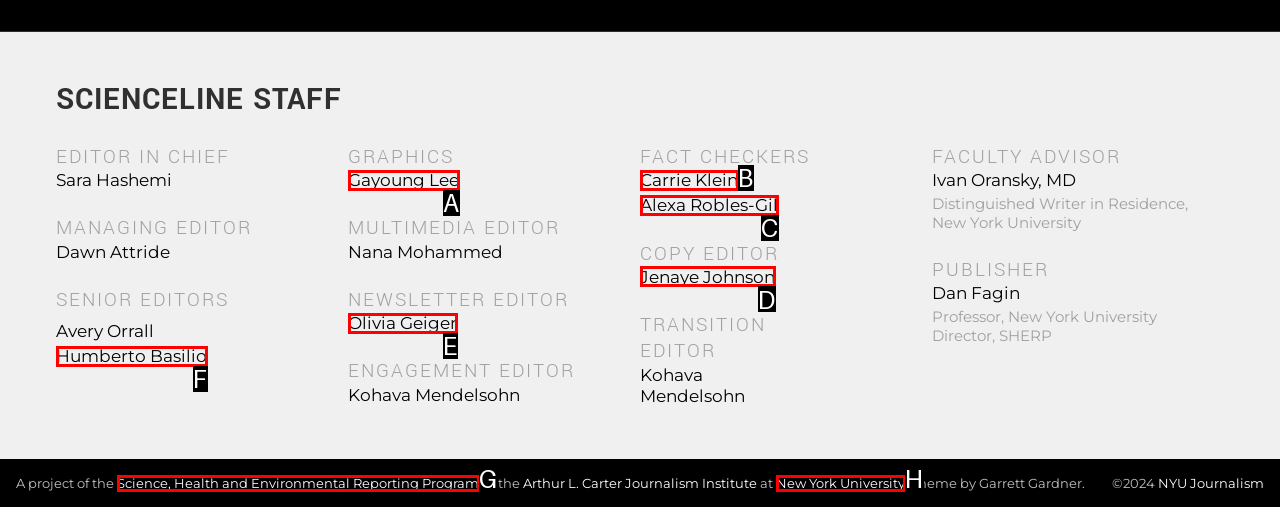Identify the HTML element that matches the description: Alexa Robles-Gil. Provide the letter of the correct option from the choices.

C